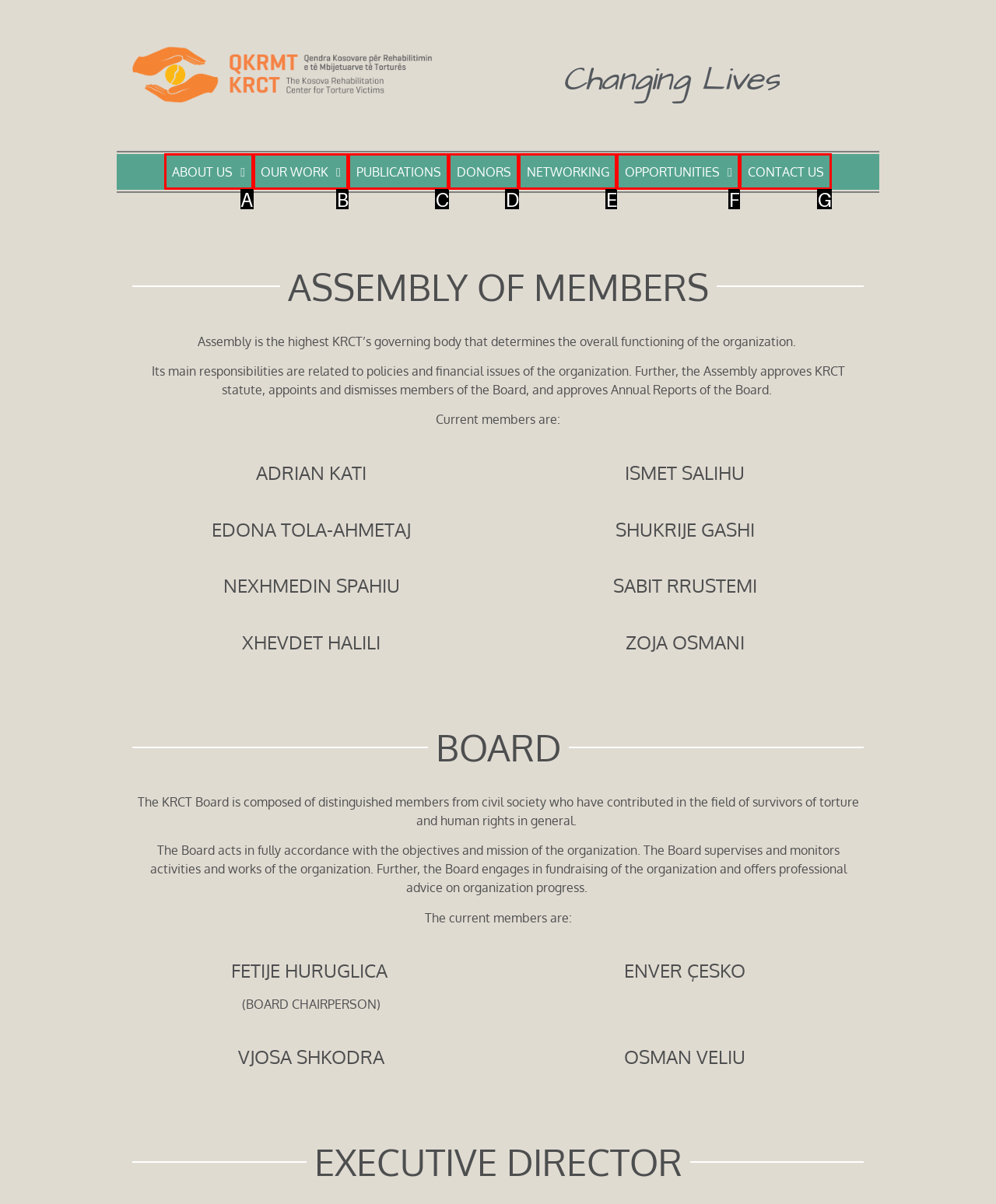Choose the HTML element that best fits the given description: Donors. Answer by stating the letter of the option.

D